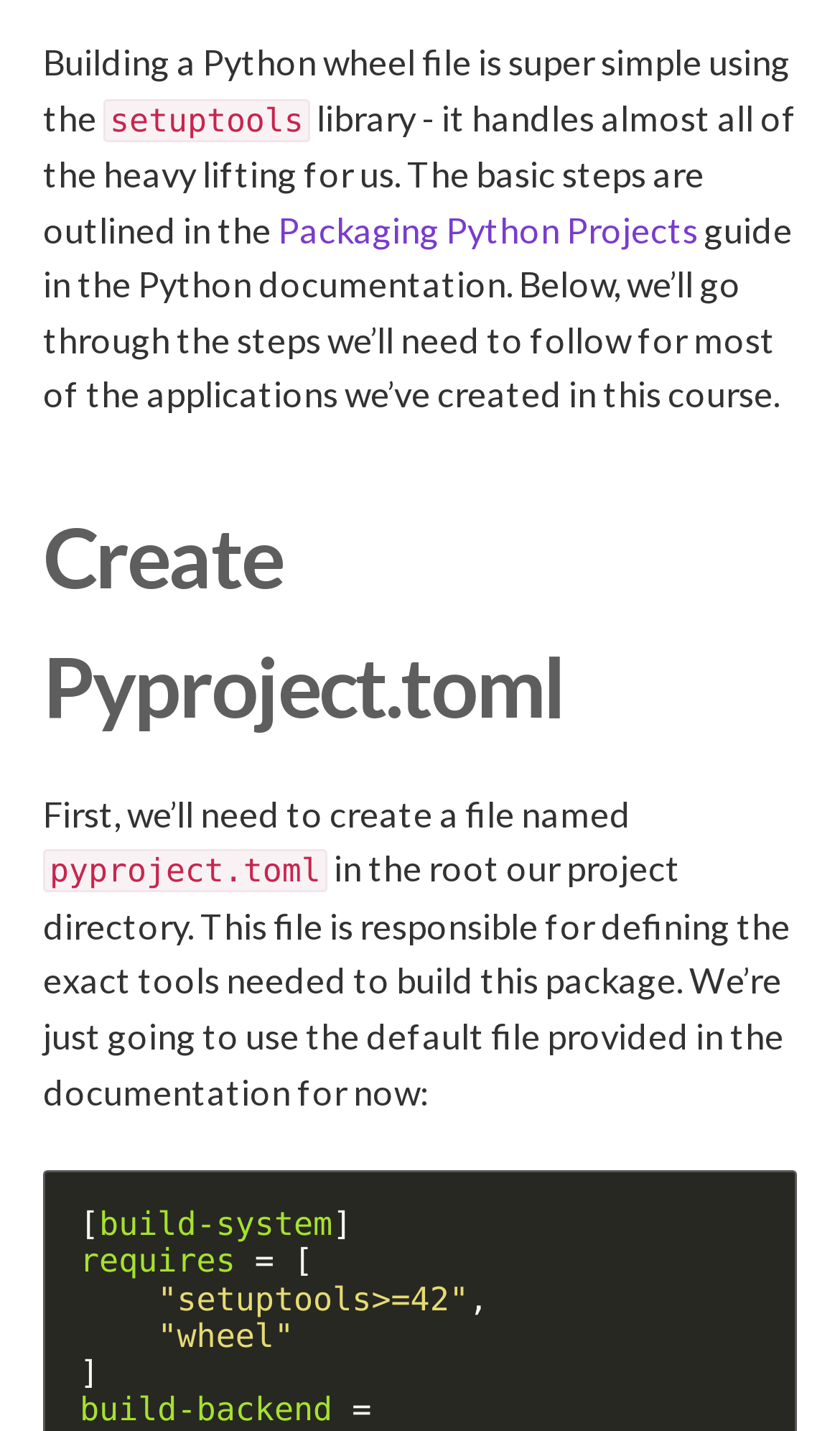Extract the bounding box coordinates for the UI element described by the text: "Packaging Python Projects". The coordinates should be in the form of [left, top, right, bottom] with values between 0 and 1.

[0.331, 0.146, 0.831, 0.174]